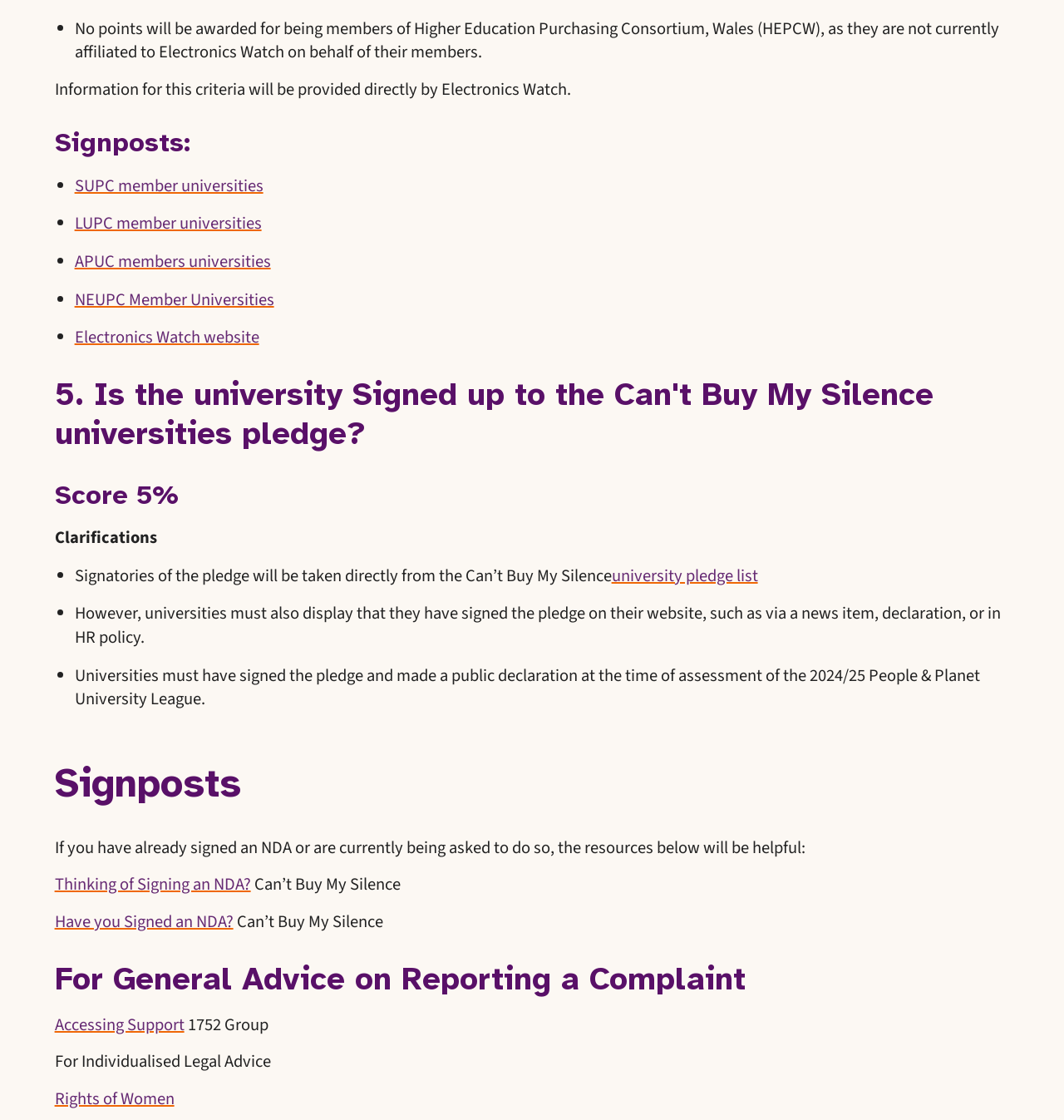What is the name of the group that provides support?
Could you answer the question with a detailed and thorough explanation?

The text '1752 Group' is listed under the heading 'Accessing Support', which suggests that this group provides support to users.